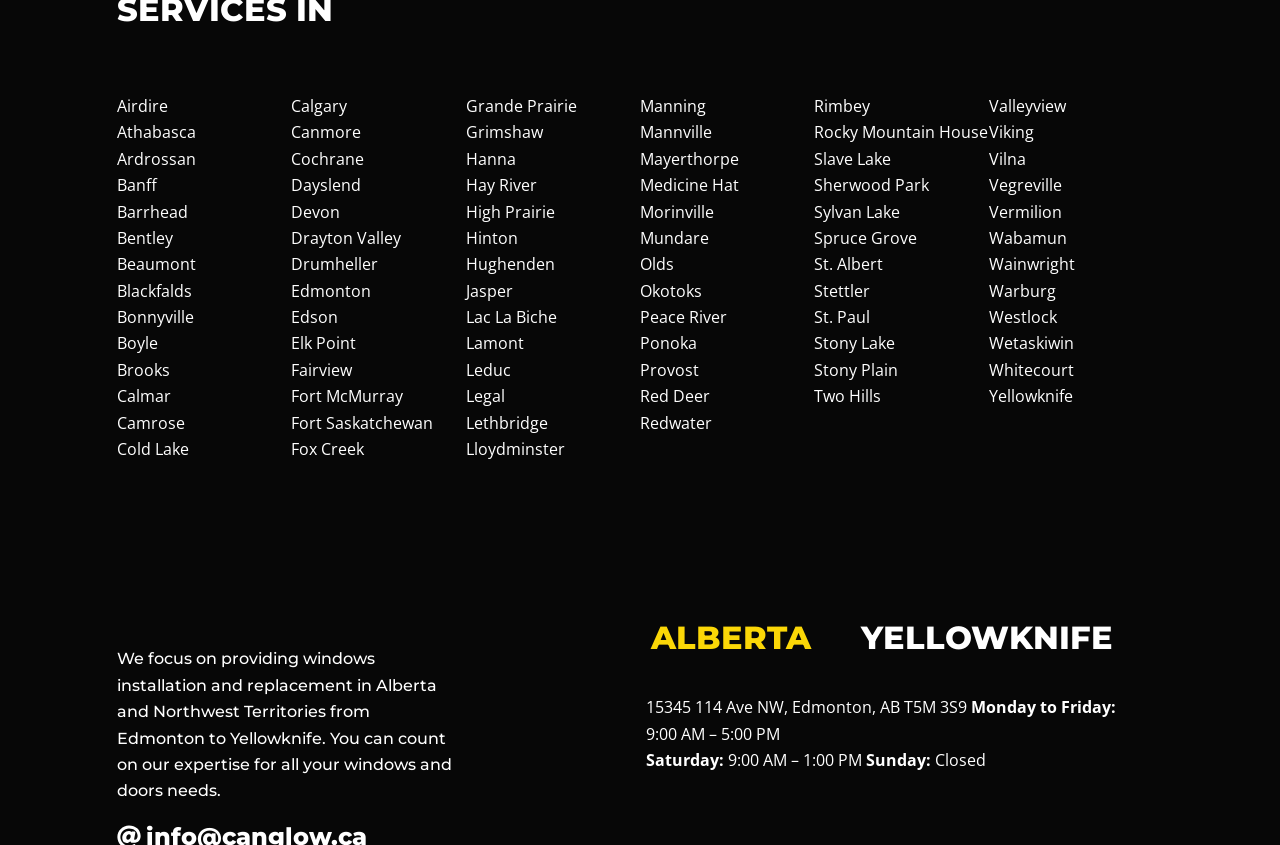Please identify the bounding box coordinates of the element I should click to complete this instruction: 'Click on Airdire'. The coordinates should be given as four float numbers between 0 and 1, like this: [left, top, right, bottom].

[0.091, 0.11, 0.228, 0.141]